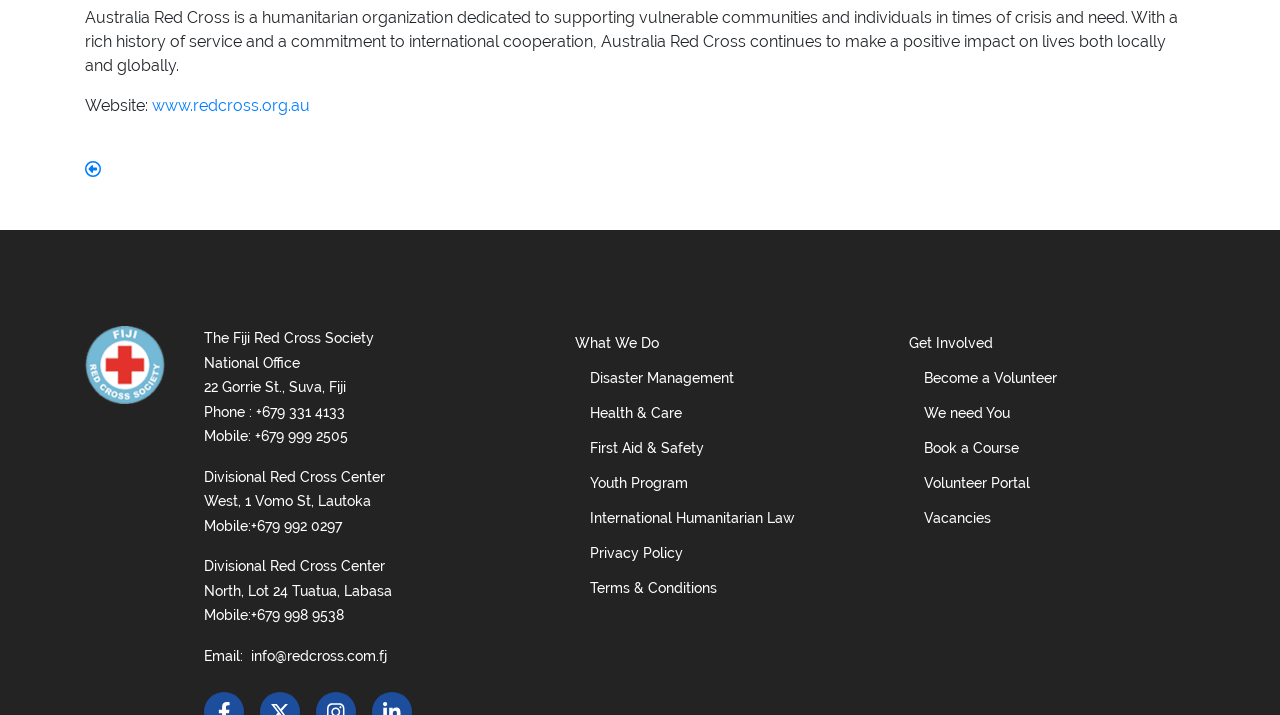Locate the bounding box coordinates of the element that should be clicked to execute the following instruction: "Call the Fiji Red Cross Society".

[0.2, 0.564, 0.269, 0.587]